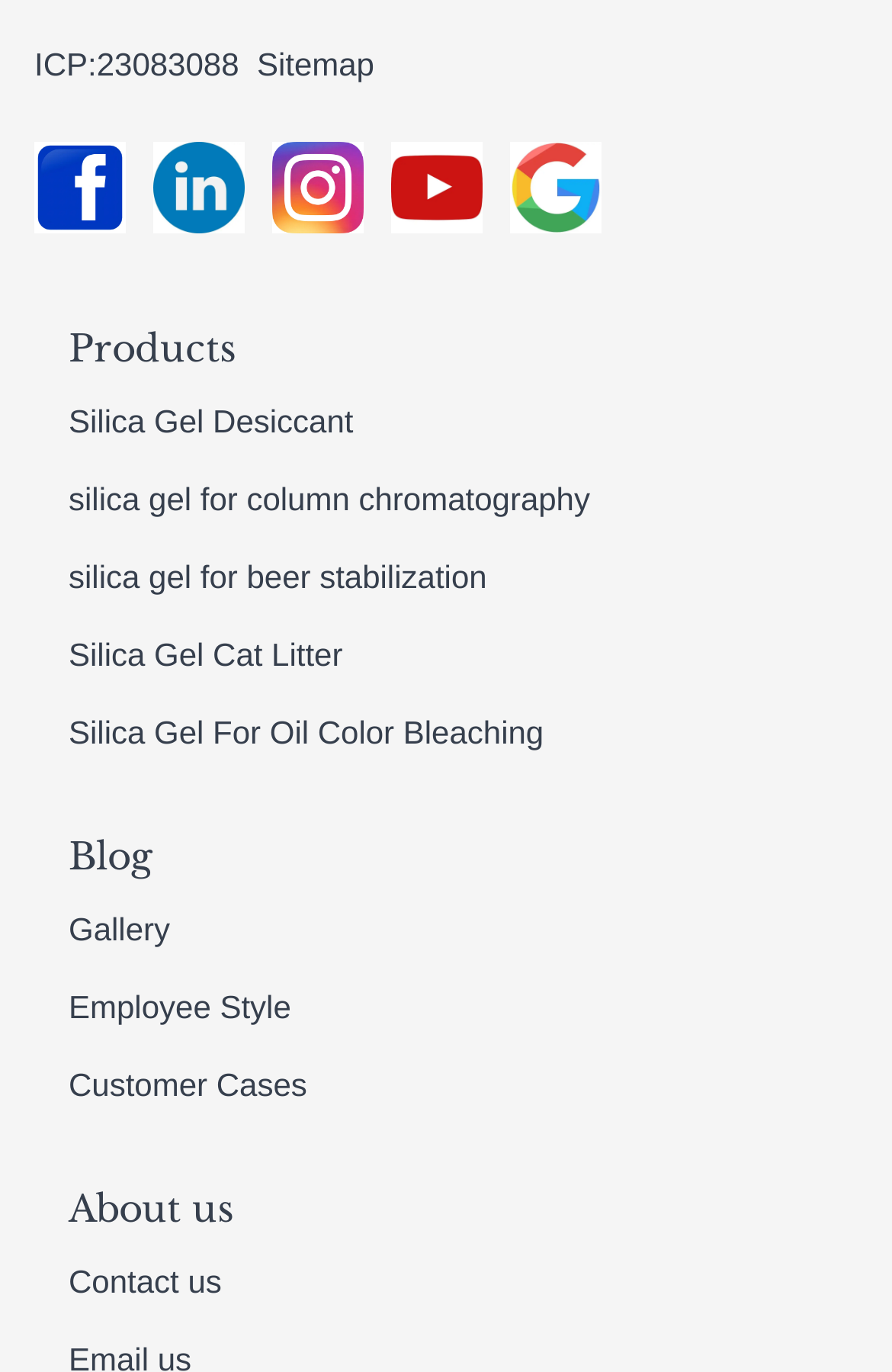Provide the bounding box coordinates of the section that needs to be clicked to accomplish the following instruction: "Visit Facebook page."

[0.038, 0.128, 0.172, 0.155]